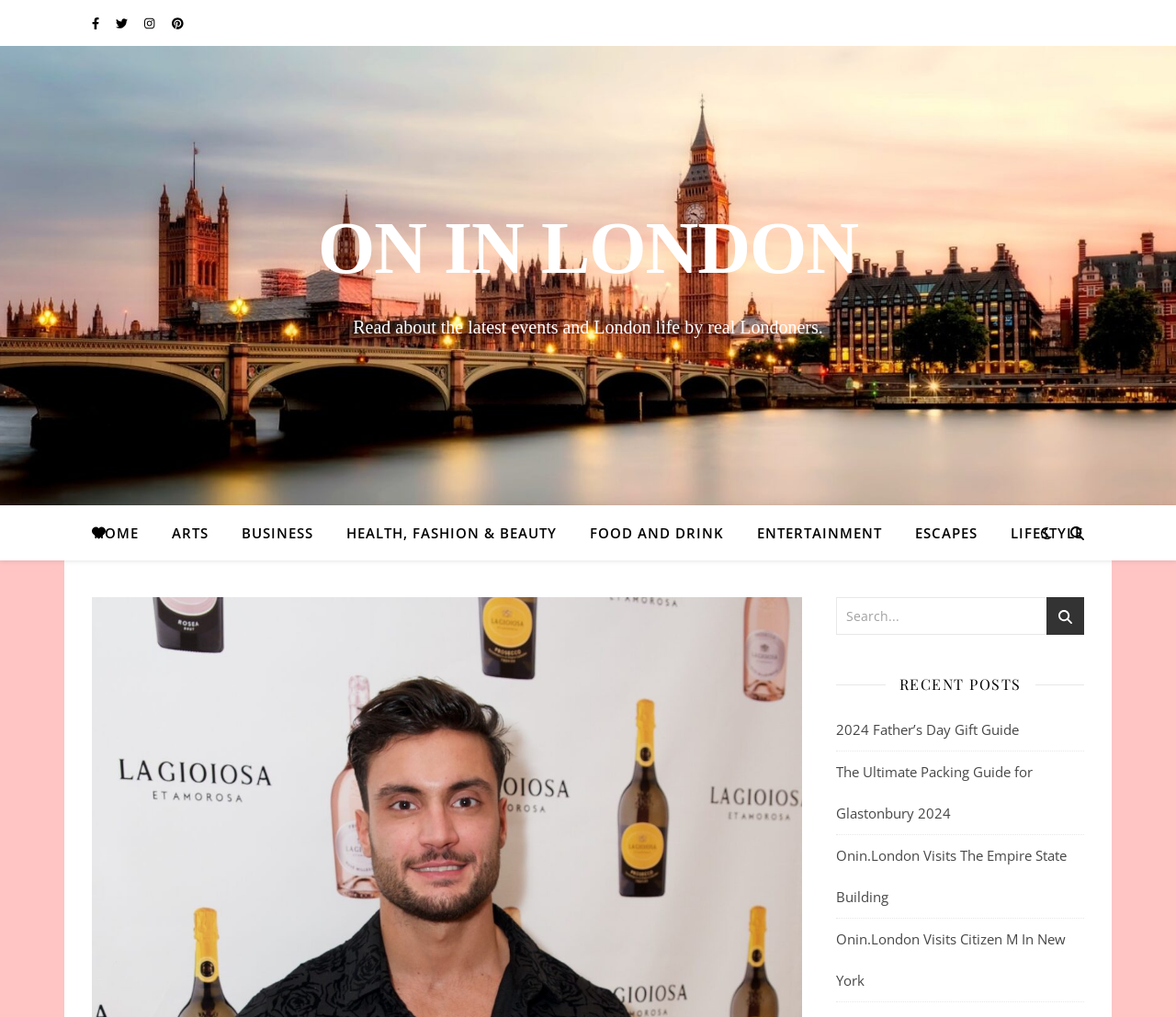Give a one-word or phrase response to the following question: What is the purpose of the search box?

Search the website